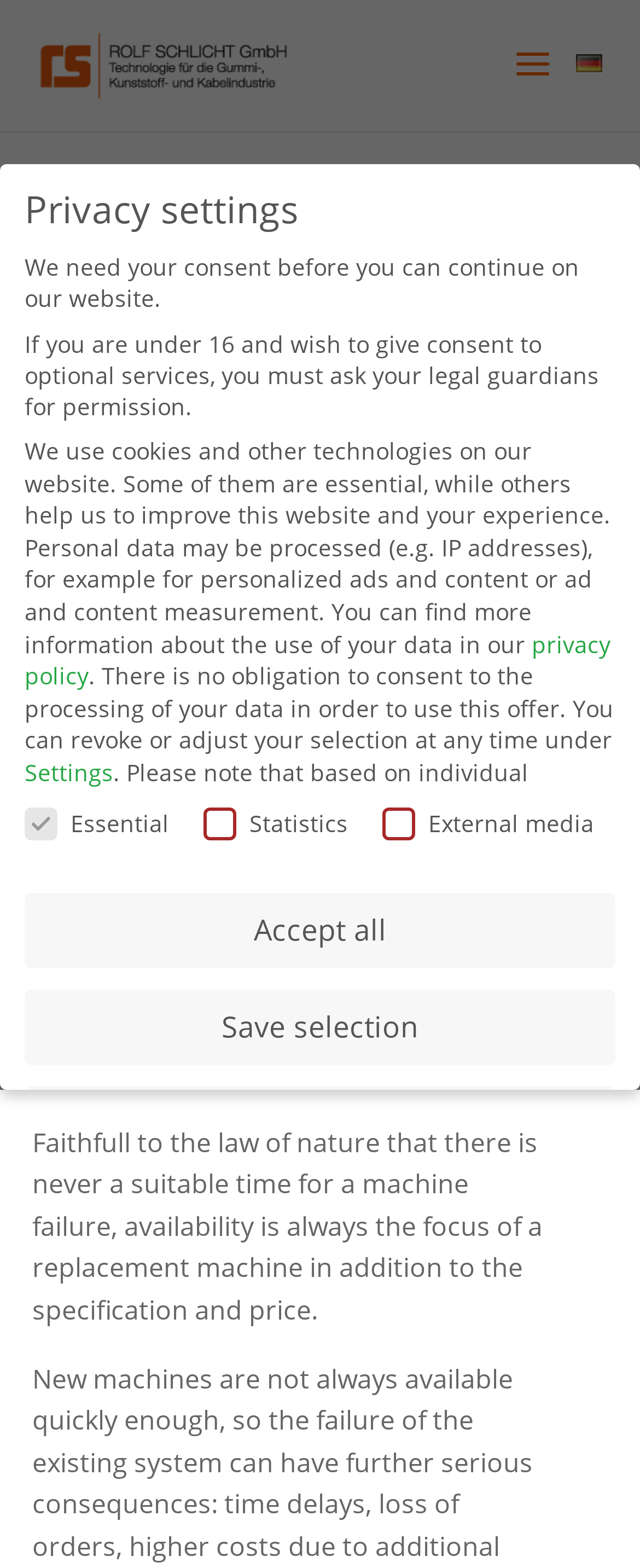Your task is to find and give the main heading text of the webpage.

Used machinery for rubber and plastics industry